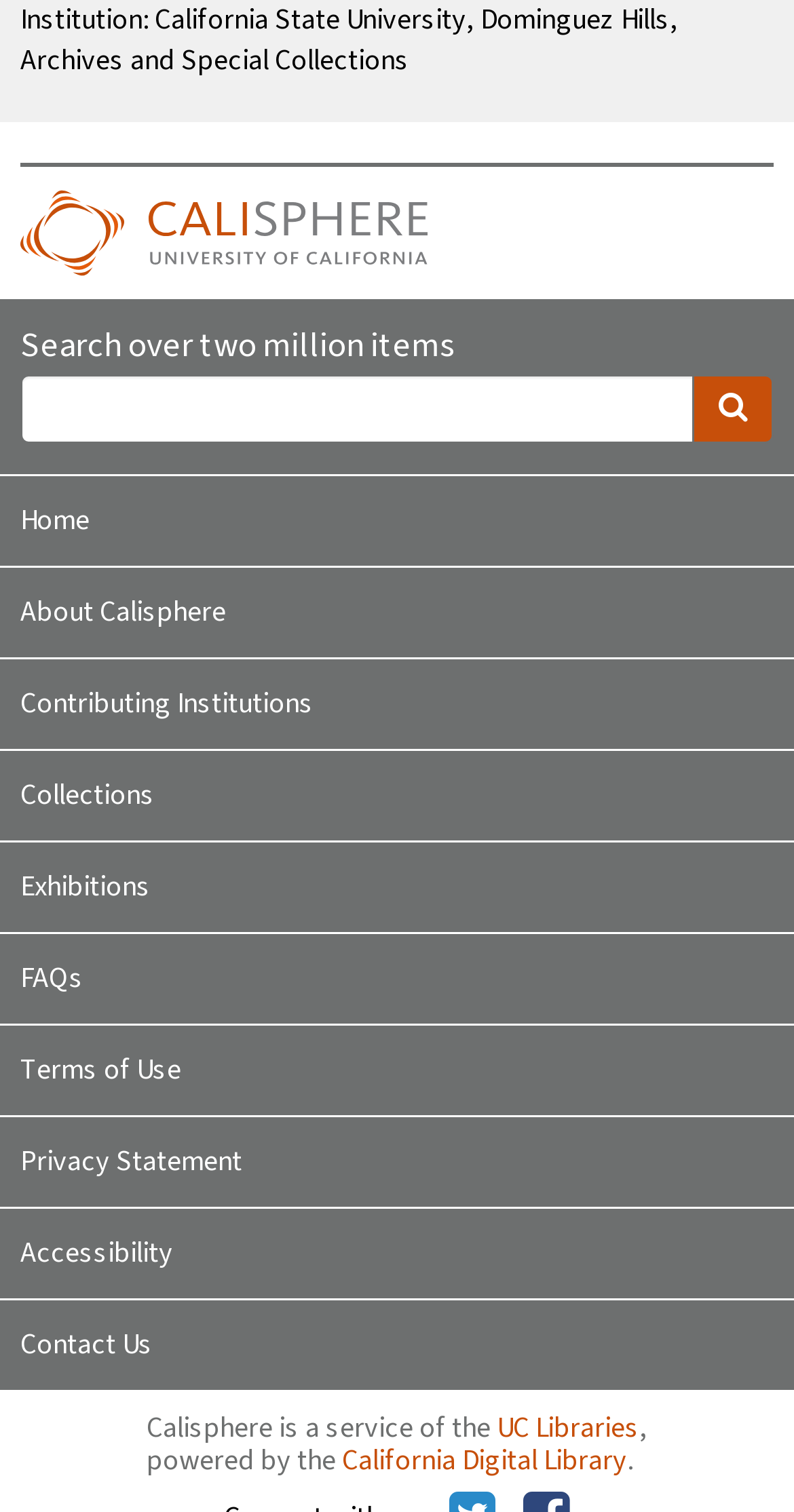How many navigation links are in the footer?
Based on the screenshot, answer the question with a single word or phrase.

11